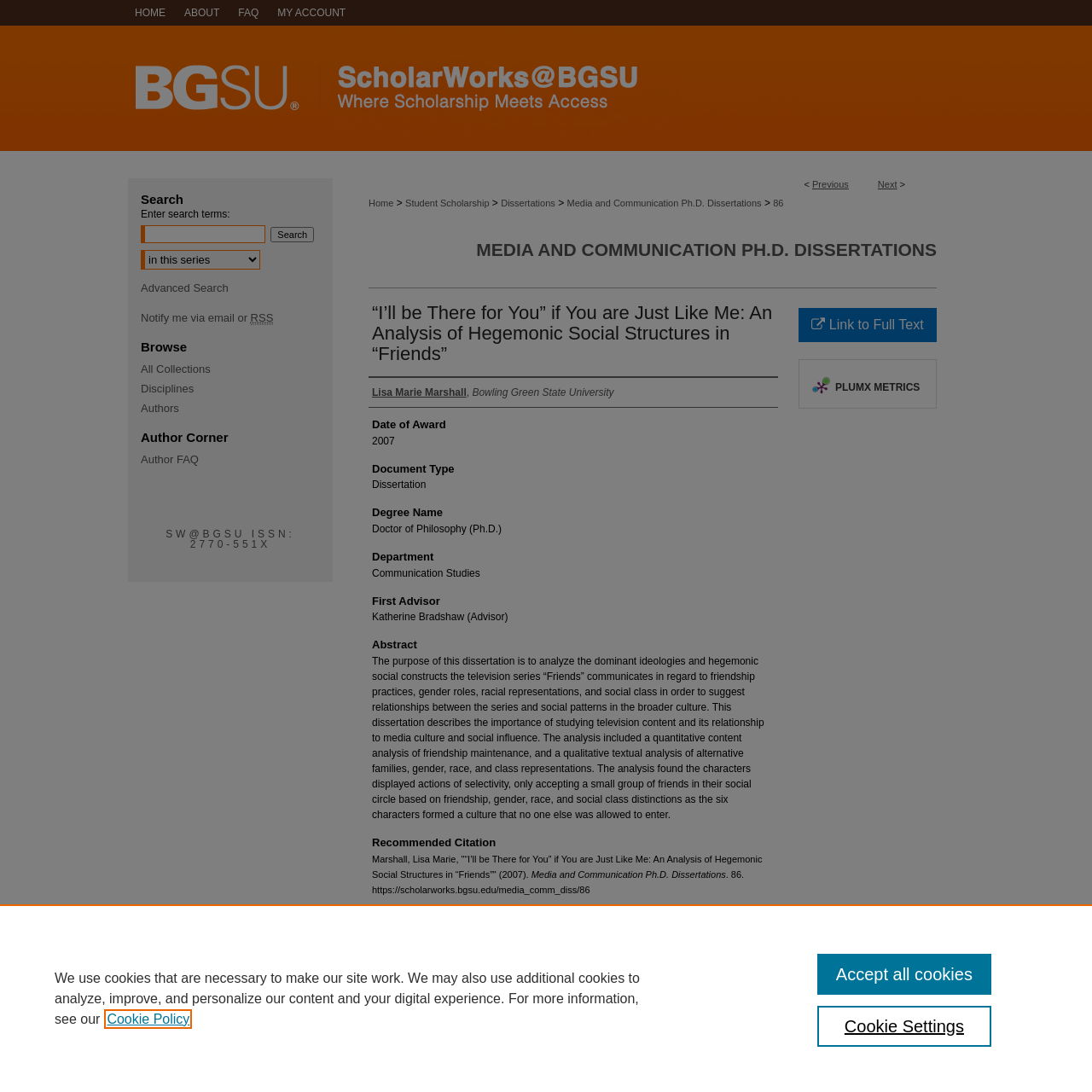Determine the bounding box coordinates for the area that should be clicked to carry out the following instruction: "Browse all collections".

[0.129, 0.332, 0.305, 0.343]